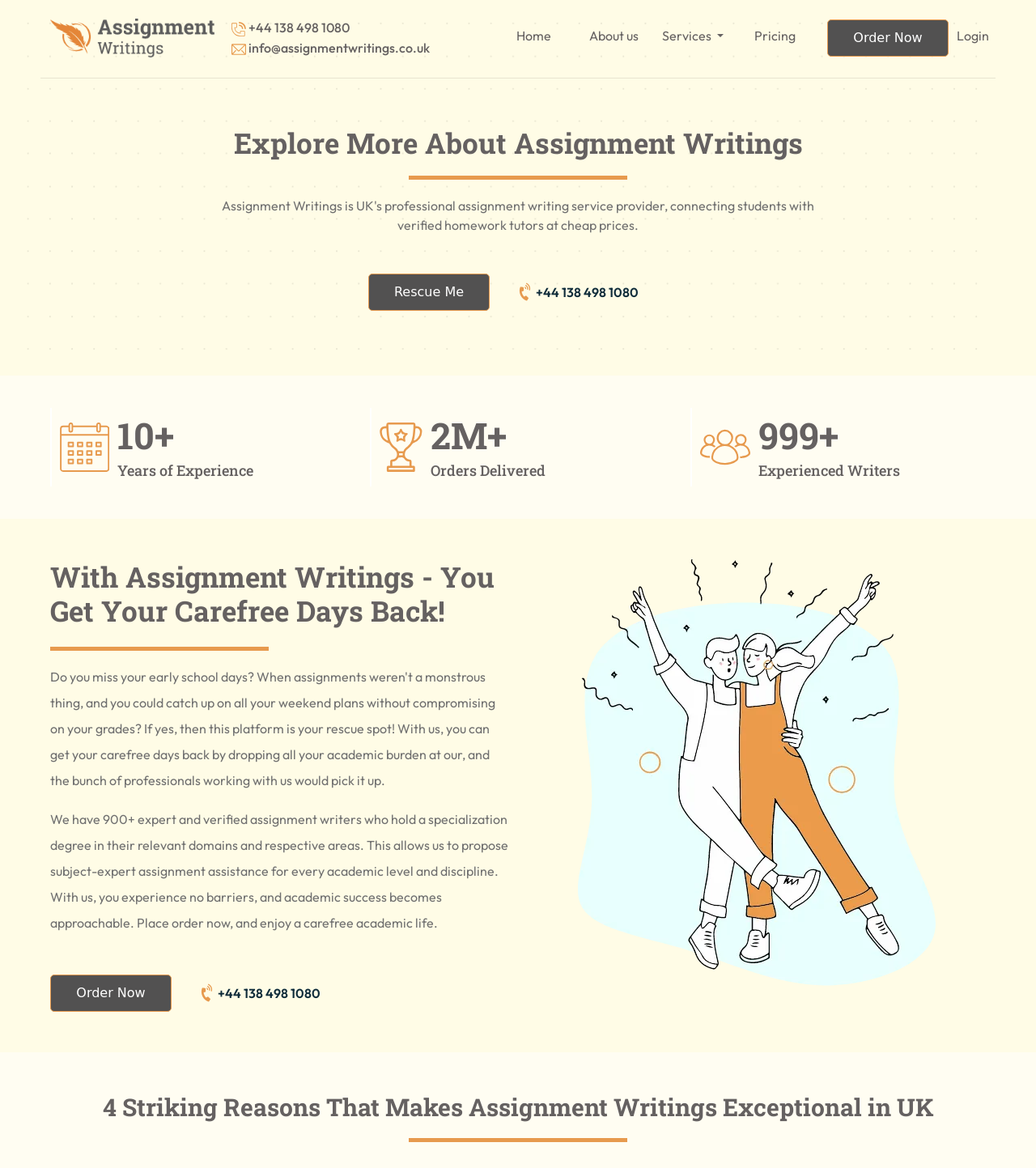Determine the bounding box coordinates for the region that must be clicked to execute the following instruction: "Explore more about the company's story".

[0.202, 0.107, 0.798, 0.137]